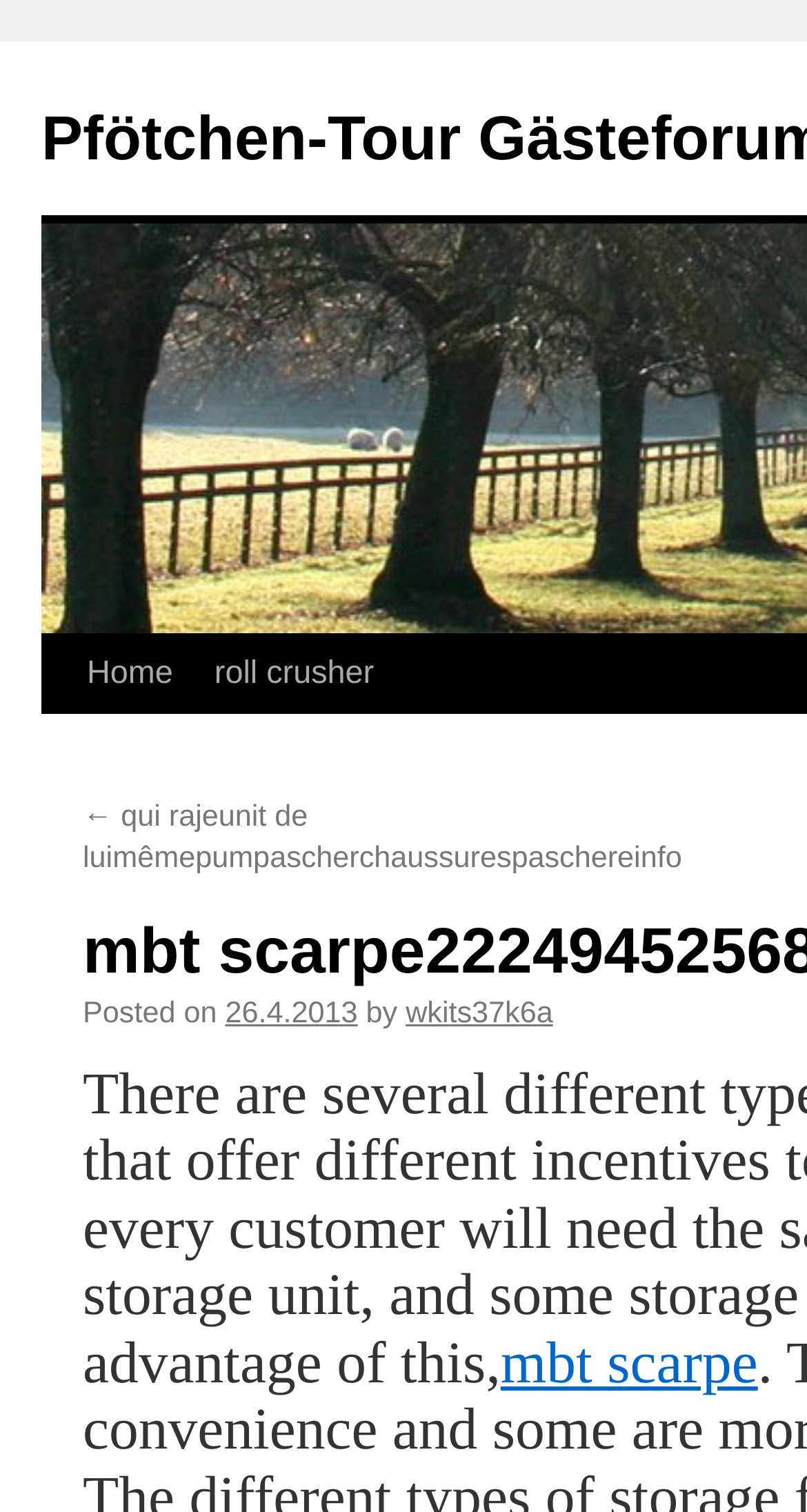Please answer the following question using a single word or phrase: 
What is the last link on the webpage?

mbt scarpe